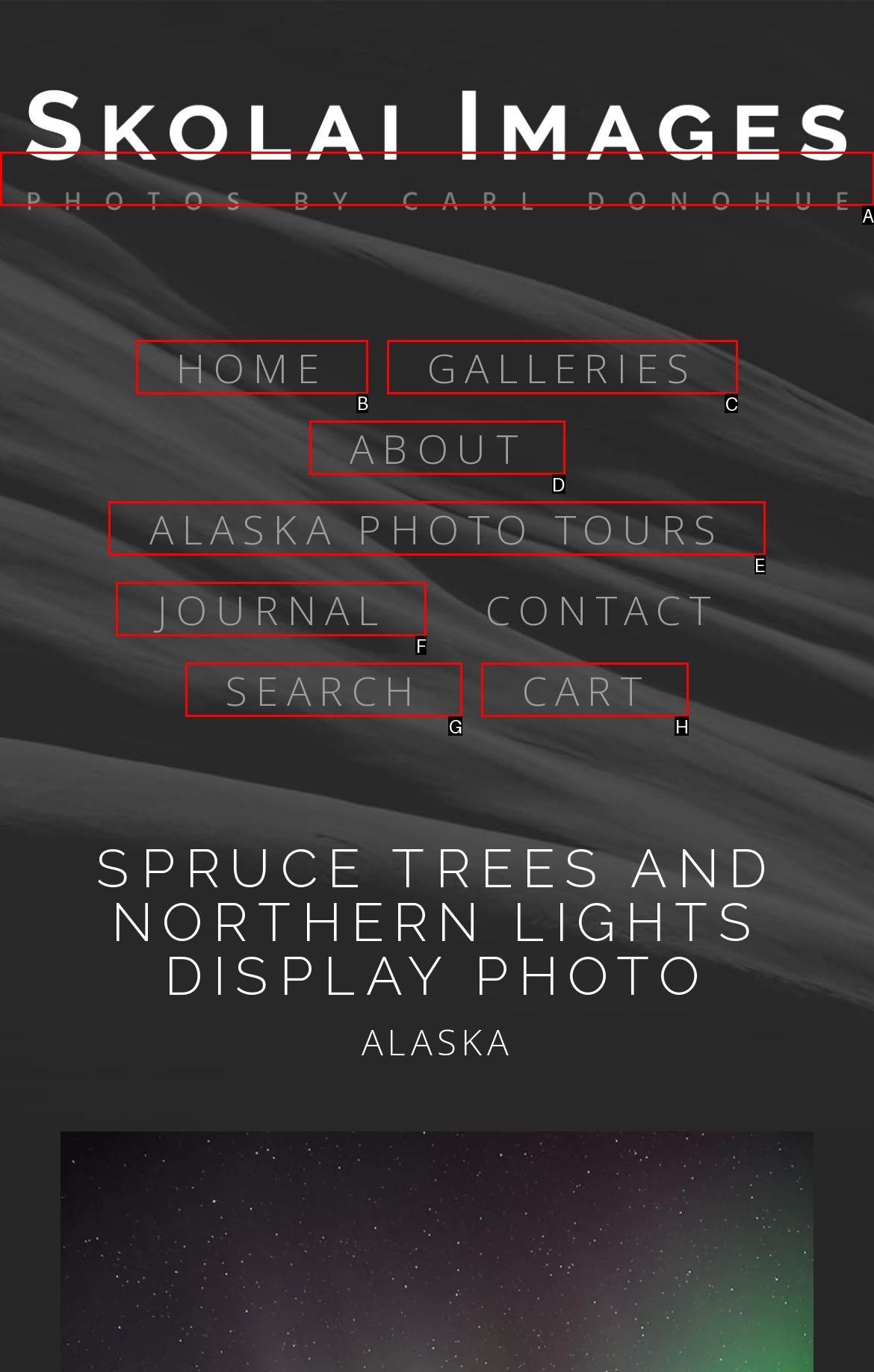Tell me which one HTML element I should click to complete the following task: go to home page Answer with the option's letter from the given choices directly.

B